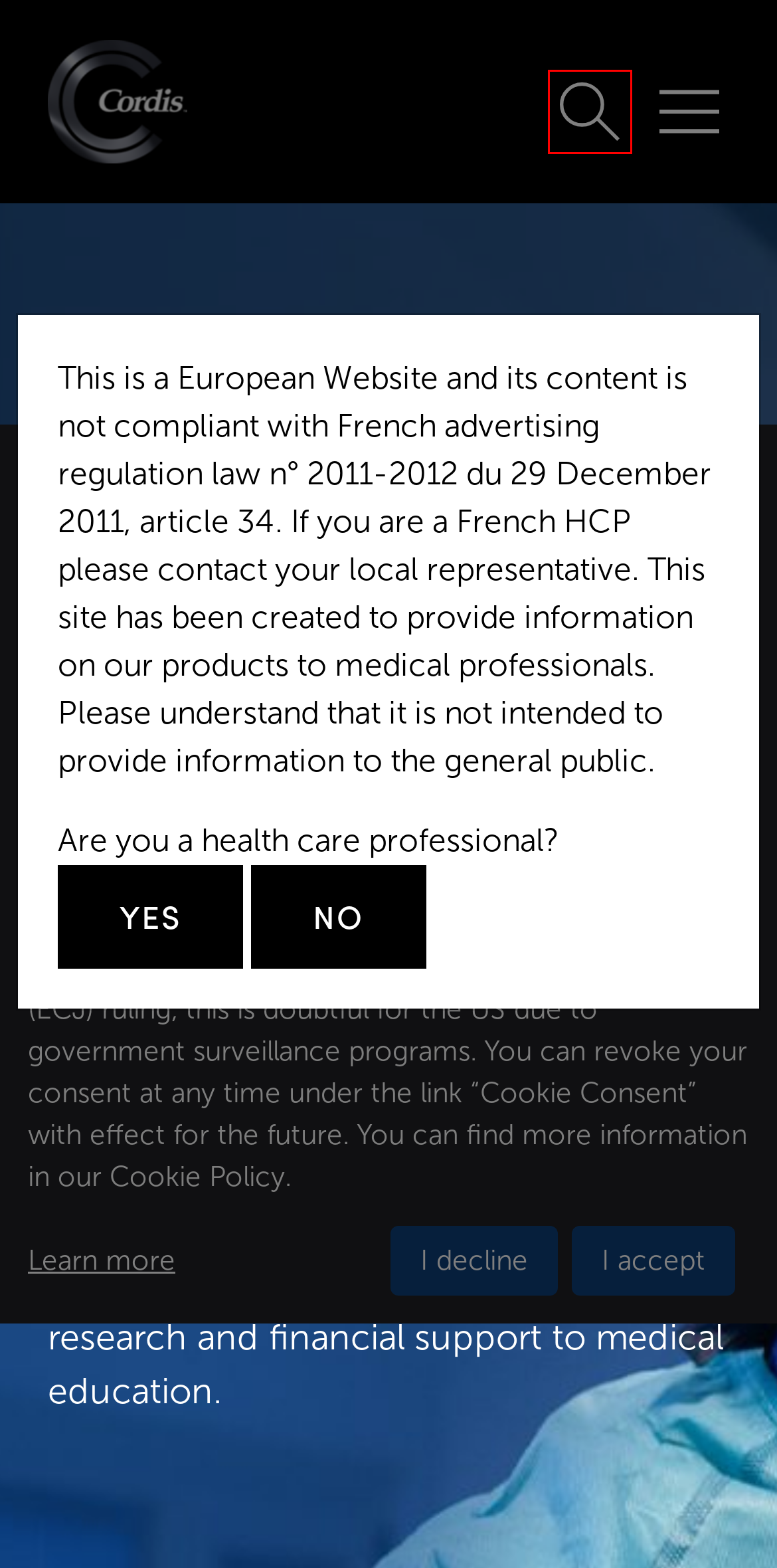You have a screenshot showing a webpage with a red bounding box around a UI element. Choose the webpage description that best matches the new page after clicking the highlighted element. Here are the options:
A. Cordis | Home
B. Cordis | Medical Education
C. Cordis | Ethics & Integrity
D. Cordis | Cordis
E. Cordis | News
F. Cordis | Contact Us
G. Cordis | Investigator Initiated Studies
H. Cordis | Cookie List

D